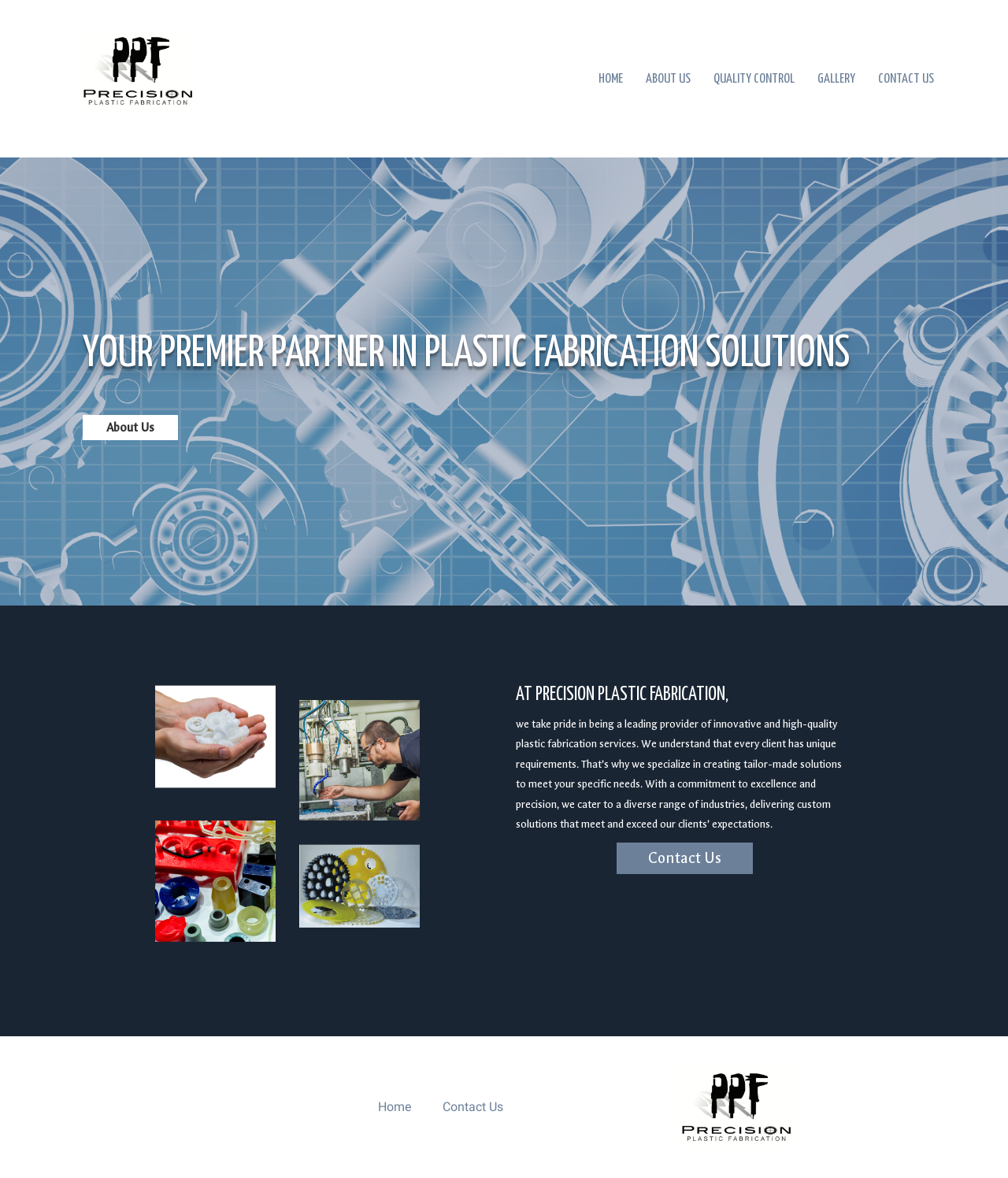Answer the question below with a single word or a brief phrase: 
What is the purpose of the checkbox?

Toggle menu visibility